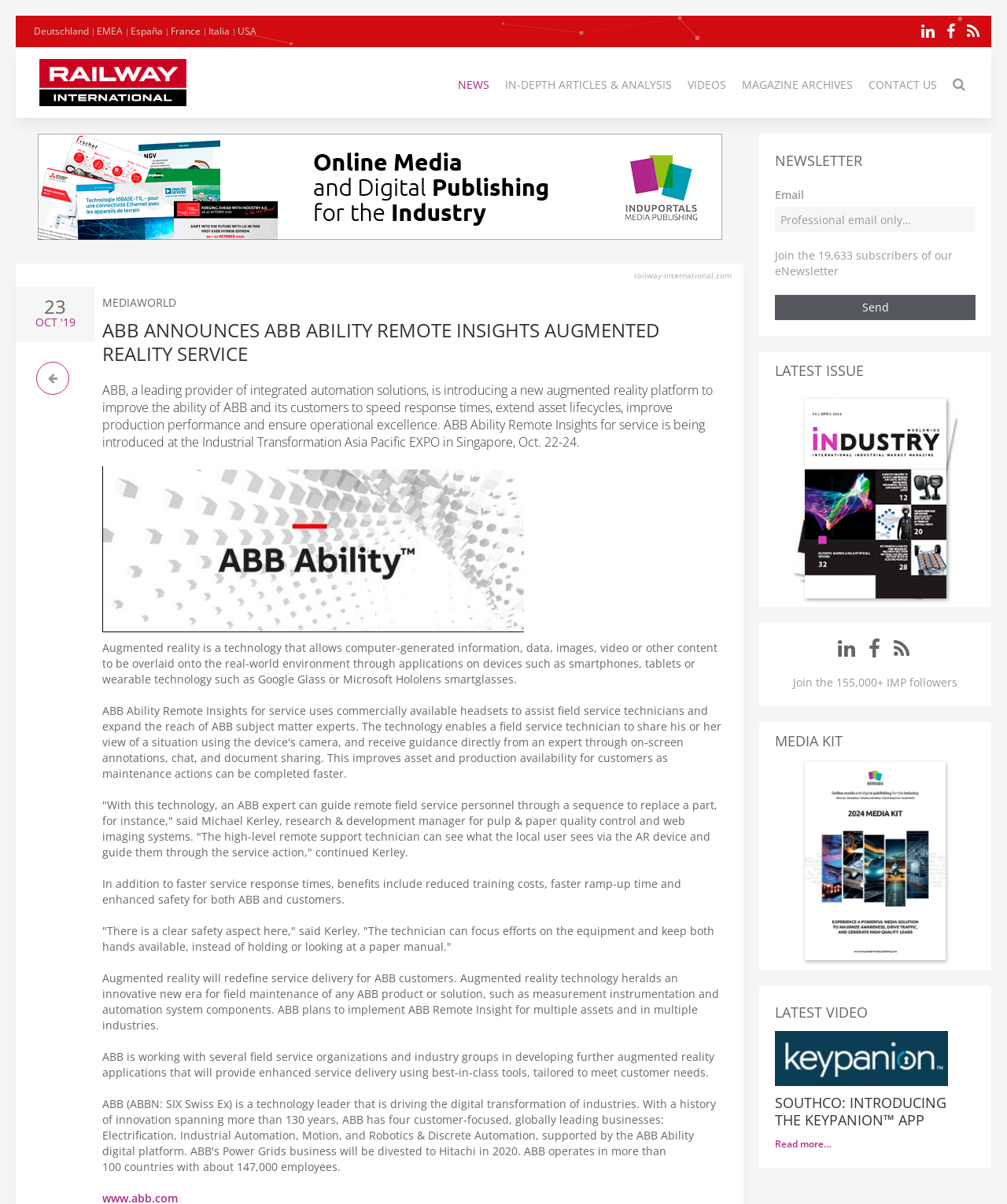Identify the bounding box coordinates of the clickable region to carry out the given instruction: "Read the latest issue".

[0.754, 0.406, 0.984, 0.419]